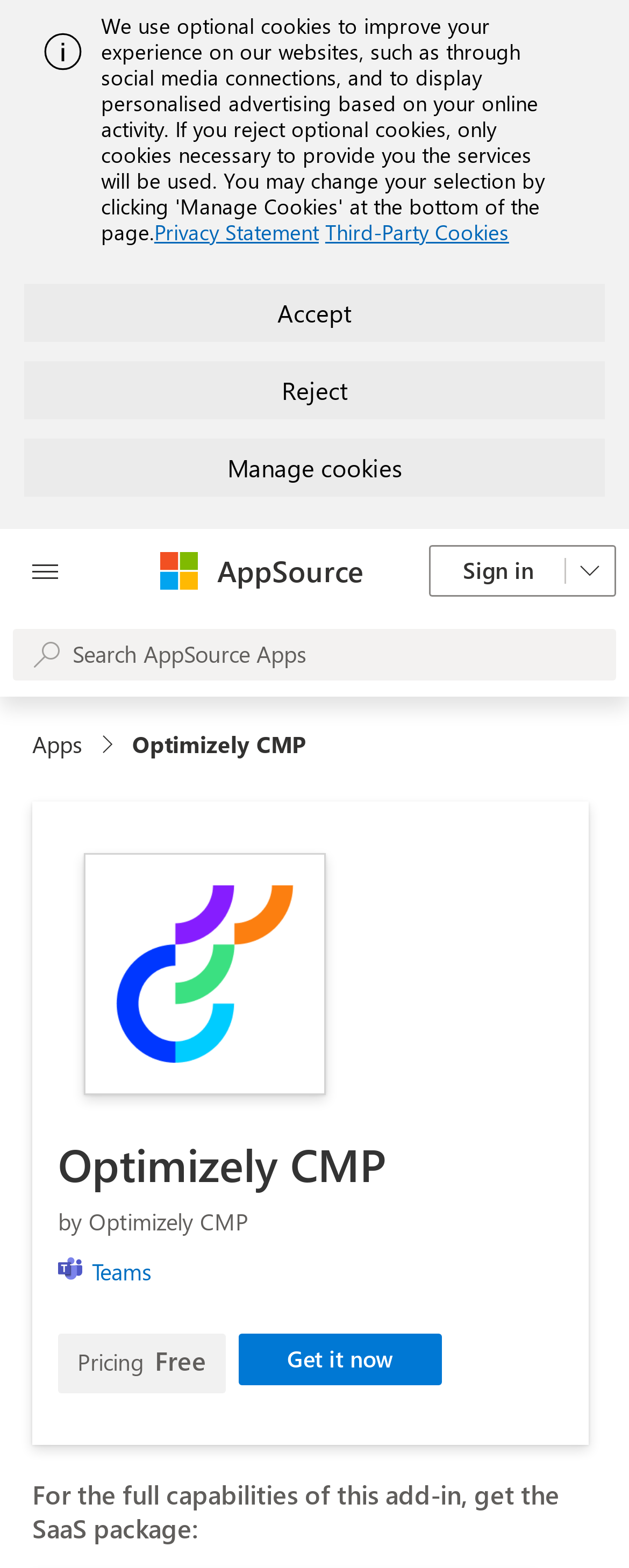Extract the bounding box coordinates for the described element: "". The coordinates should be represented as four float numbers between 0 and 1: [left, top, right, bottom].

[0.021, 0.337, 0.123, 0.391]